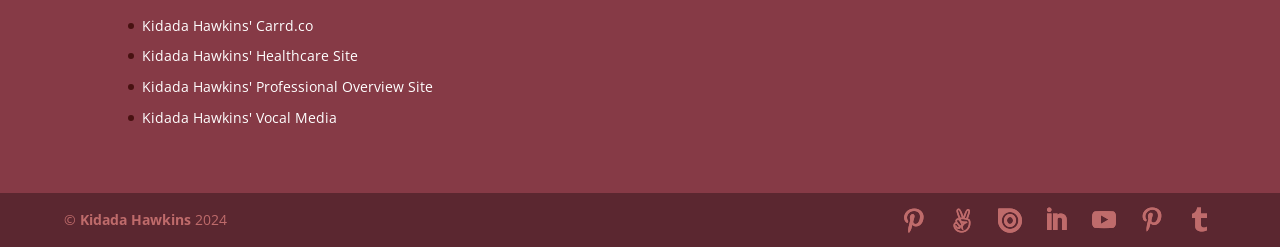Please specify the bounding box coordinates of the clickable region necessary for completing the following instruction: "Watch Kidada Hawkins' YouTube videos". The coordinates must consist of four float numbers between 0 and 1, i.e., [left, top, right, bottom].

[0.853, 0.843, 0.872, 0.943]